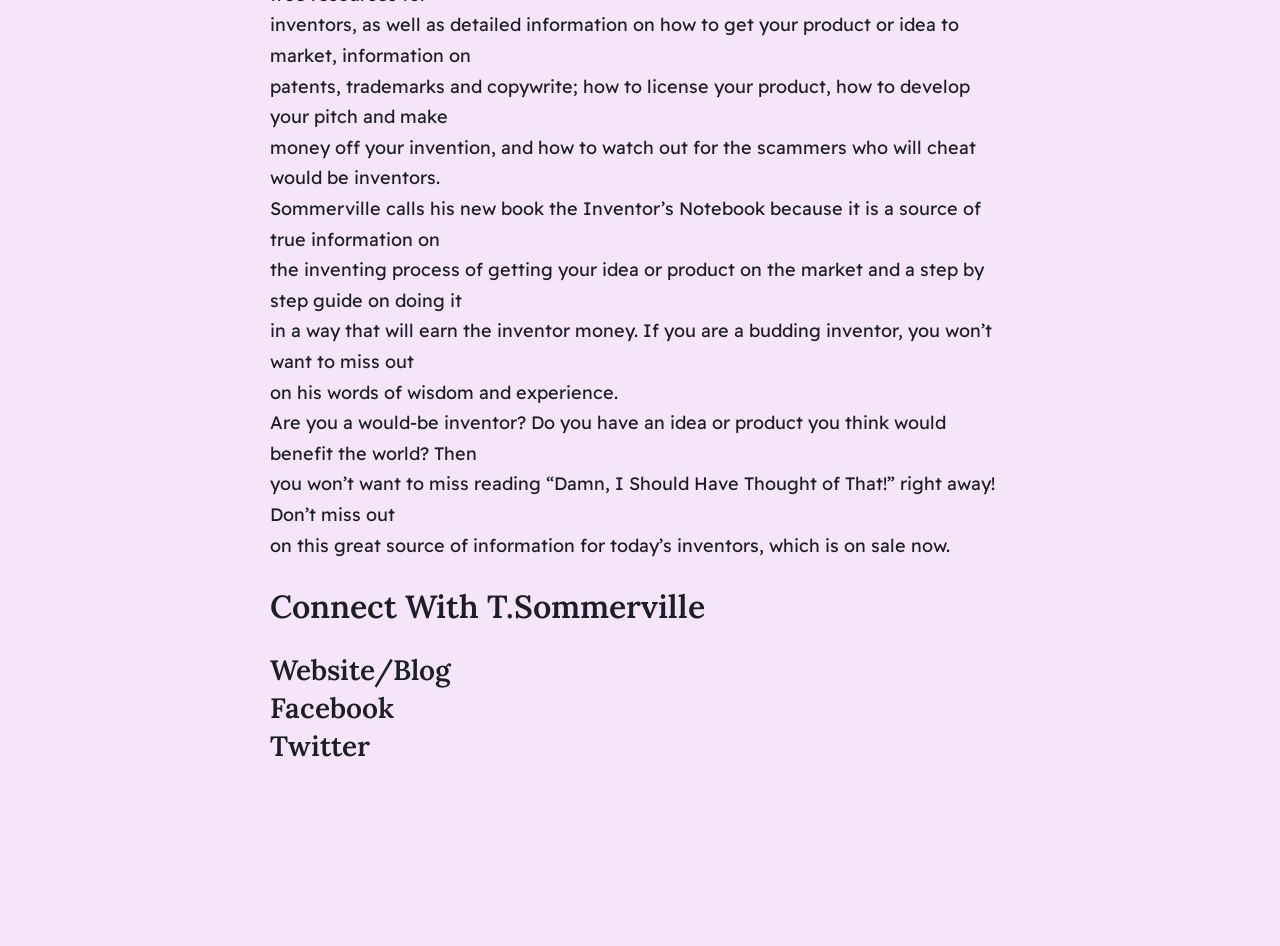What is the topic of the book mentioned?
Please answer the question as detailed as possible.

The topic of the book mentioned is the inventing process, which is evident from the text that describes the book as a source of true information on the inventing process of getting your idea or product on the market and a step-by-step guide on doing it.